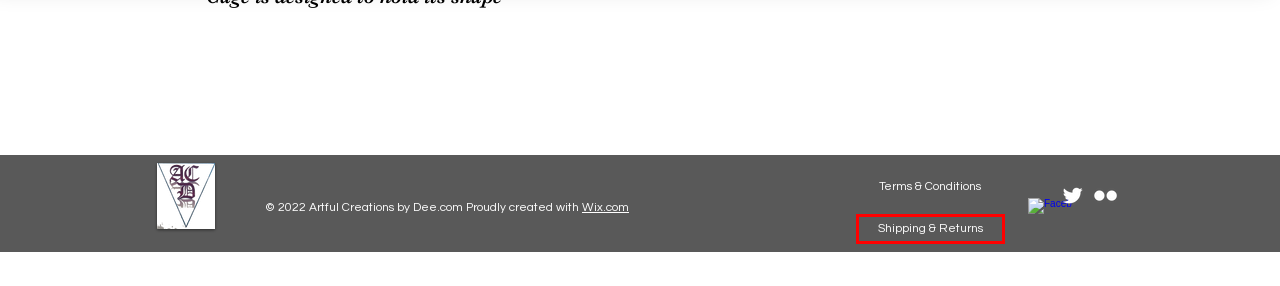Given a screenshot of a webpage with a red bounding box highlighting a UI element, choose the description that best corresponds to the new webpage after clicking the element within the red bounding box. Here are your options:
A. Fullscreen Page | My Site 3
B. CONTACT | My Site 3
C. HOME | My Site 3
D. Website Builder - Create a Free Website Today | Wix.com
E. SHIPPING & RETURNS | My Site 3
F. SHOP | My Site 3
G. ABOUT | My Site 3
H. Cart Page | My Site 3

E